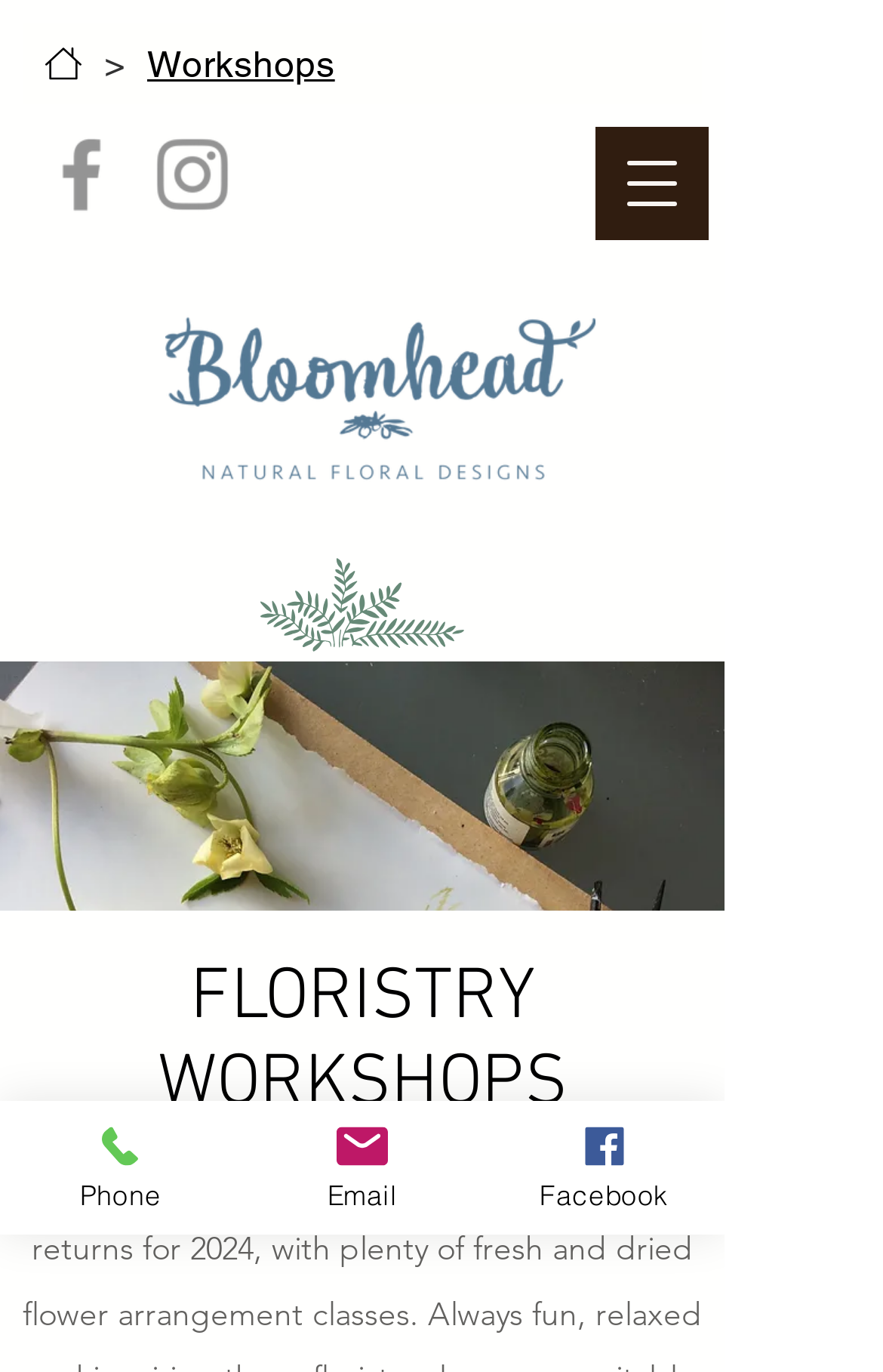How many contact links are there?
Look at the image and respond to the question as thoroughly as possible.

I counted the number of contact links at the bottom of the webpage, which includes Phone, Email, and Facebook links.